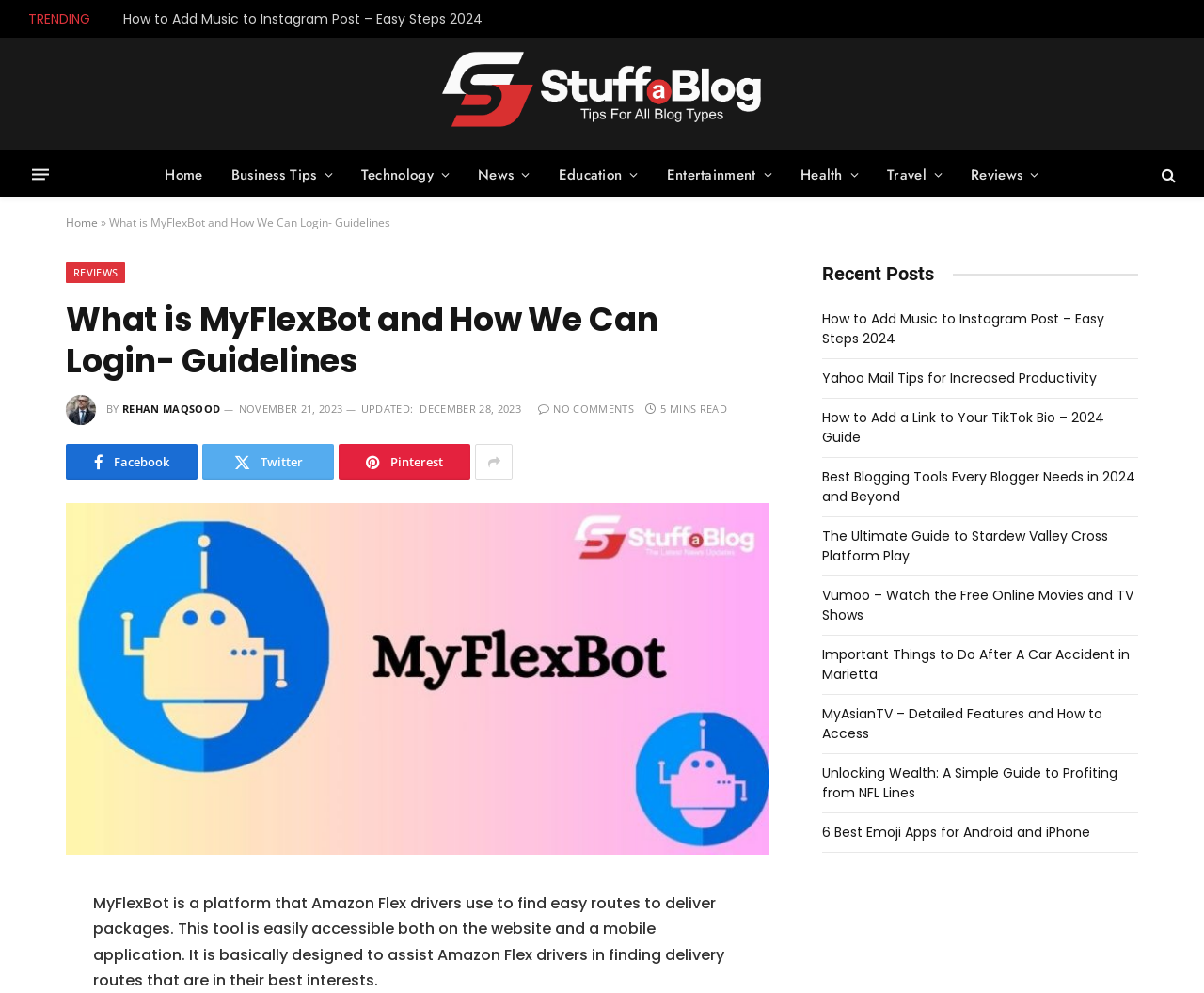Locate the bounding box coordinates of the region to be clicked to comply with the following instruction: "Click on the 'Menu' button". The coordinates must be four float numbers between 0 and 1, in the form [left, top, right, bottom].

[0.027, 0.161, 0.041, 0.19]